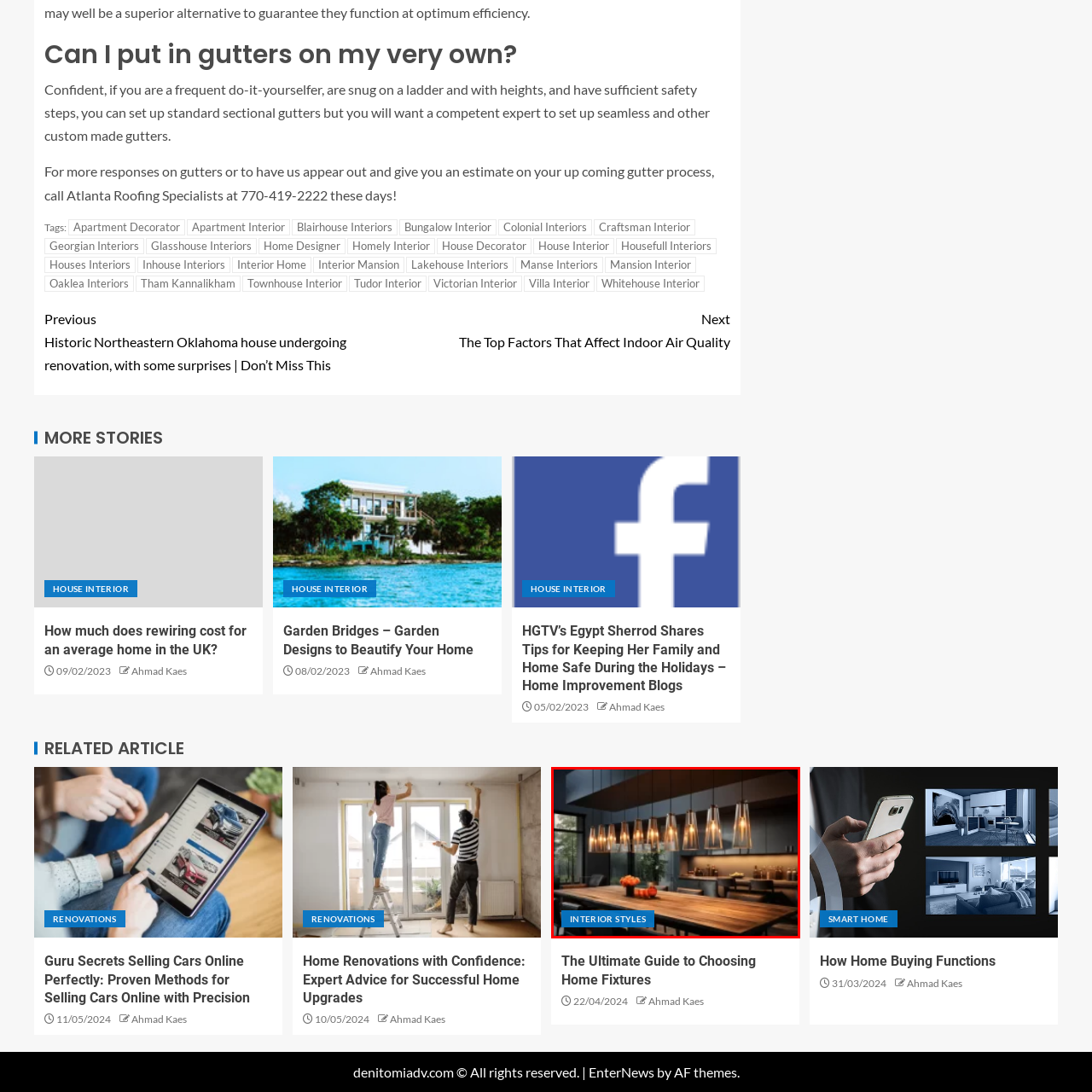Focus on the area marked by the red boundary, What type of design do the pendant lights have? Answer concisely with a single word or phrase.

Contemporary glass design